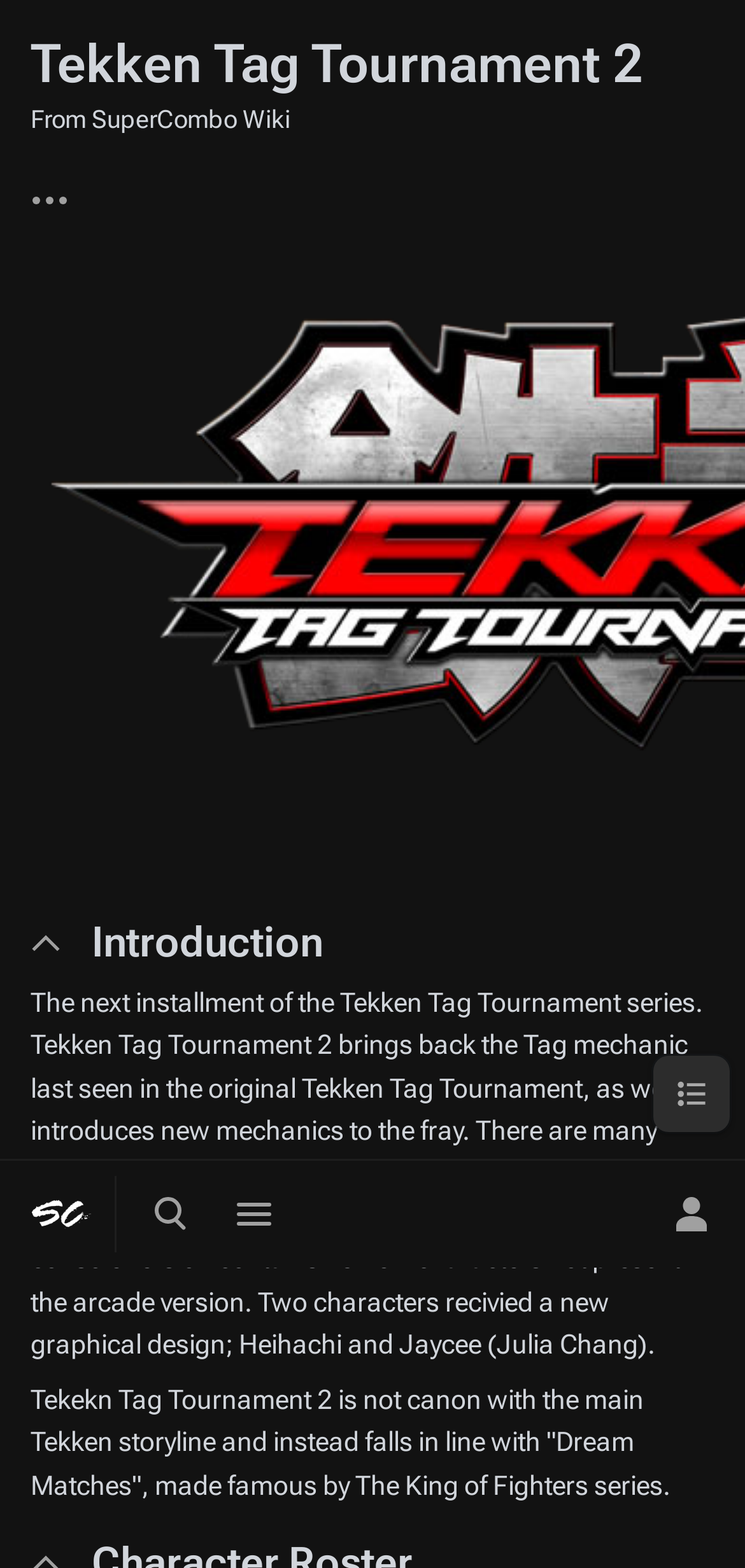What is the name of the character that received a new graphical design?
Based on the image, answer the question with as much detail as possible.

I inferred this answer by reading the text 'Two characters recivied a new graphical design; Heihachi and Jaycee (Julia Chang).' which lists the characters that received a new graphical design.